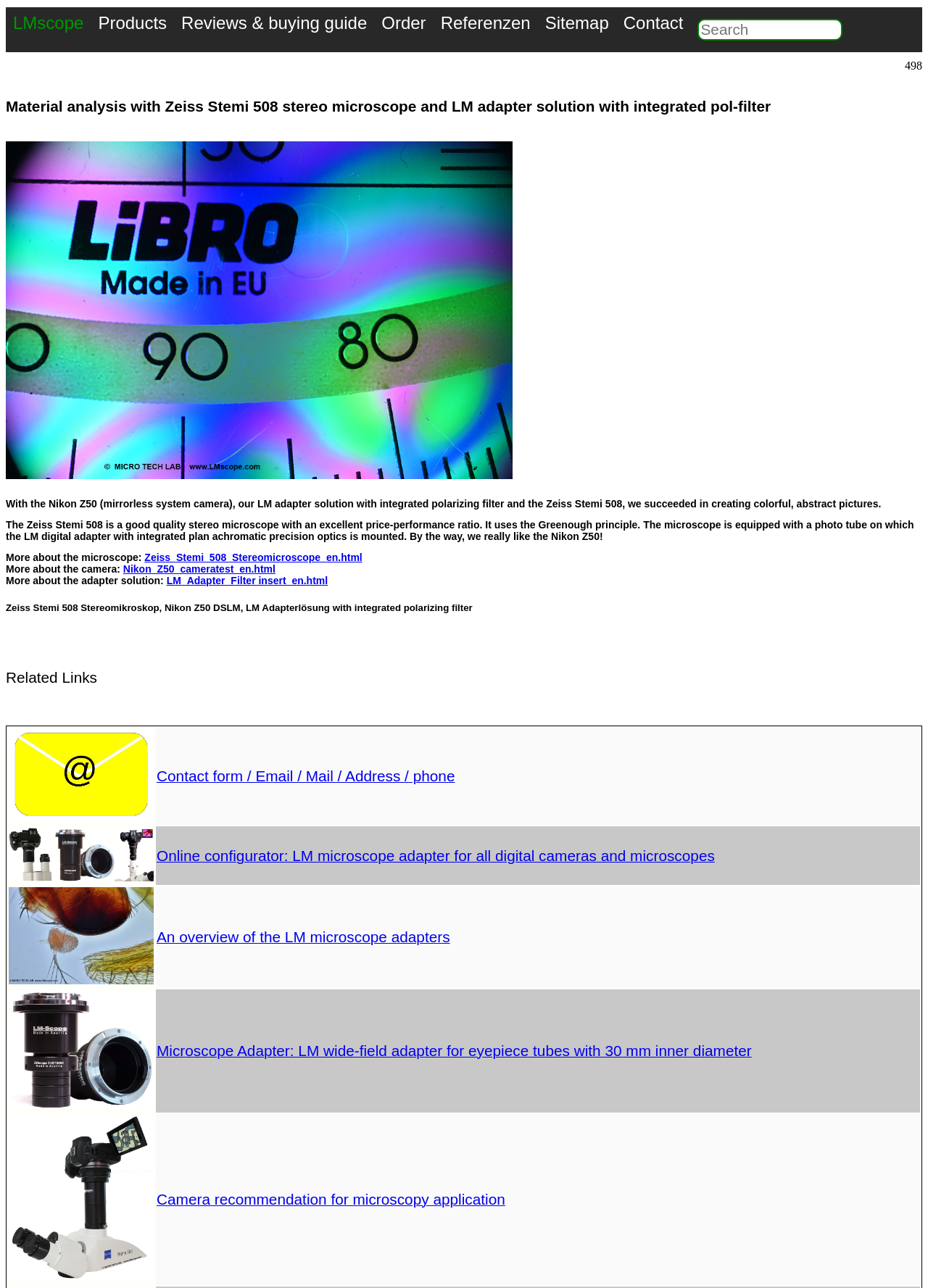Provide a thorough summary of the webpage.

This webpage appears to be a product or service page related to microscopy and camera adapters. At the top, there is a navigation menu with seven links: "LMscope", "Products", "Reviews & buying guide", "Order", "Referenzen", "Sitemap", and "Contact". Next to the navigation menu, there is a search textbox.

Below the navigation menu, there is a main article section that takes up most of the page. The article has three headings, each with a descriptive text and an image. The first heading is "Material analysis with Zeiss Stemi 508 stereo microscope and LM adapter solution with integrated pol-filter", which has a link to the same title. The image associated with this heading is positioned above the link.

The second heading is "With the Nikon Z50 (mirrorless system camera), our LM adapter solution with integrated polarizing filter and the Zeiss Stemi 508, we succeeded in creating colorful, abstract pictures." This section has three links to related pages: "Zeiss_Stemi_508_Stereomicroscope_en.html", "Nikon_Z50_cameratest_en.html", and "LM_Adapter_Filter insert_en.html".

The third heading is "Zeiss Stemi 508 Stereomikroskop, Nikon Z50 DSLM, LM Adapterlösung with integrated polarizing filter". Below this heading, there is a section titled "Related Links" with four rows of grid cells, each containing an image and a link. The links are to pages about contact information, online configurator for microscope adapters, an overview of LM microscope adapters, and a microscope adapter for eyepiece tubes with 30 mm inner diameter.

At the very bottom of the page, there is another link to a page about camera recommendations for microscopy applications.